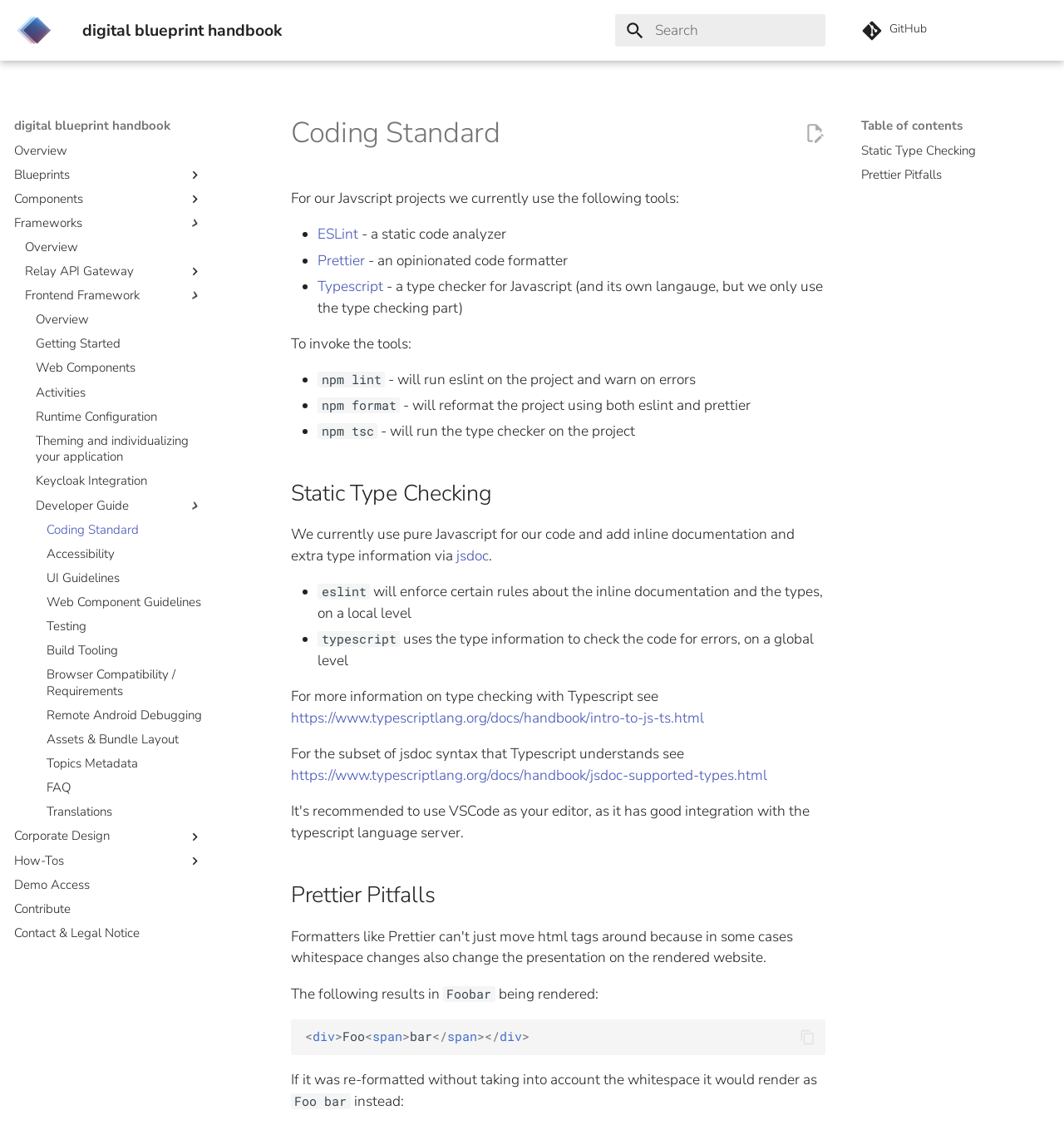Identify the bounding box coordinates of the area you need to click to perform the following instruction: "Search for something".

[0.578, 0.013, 0.776, 0.041]